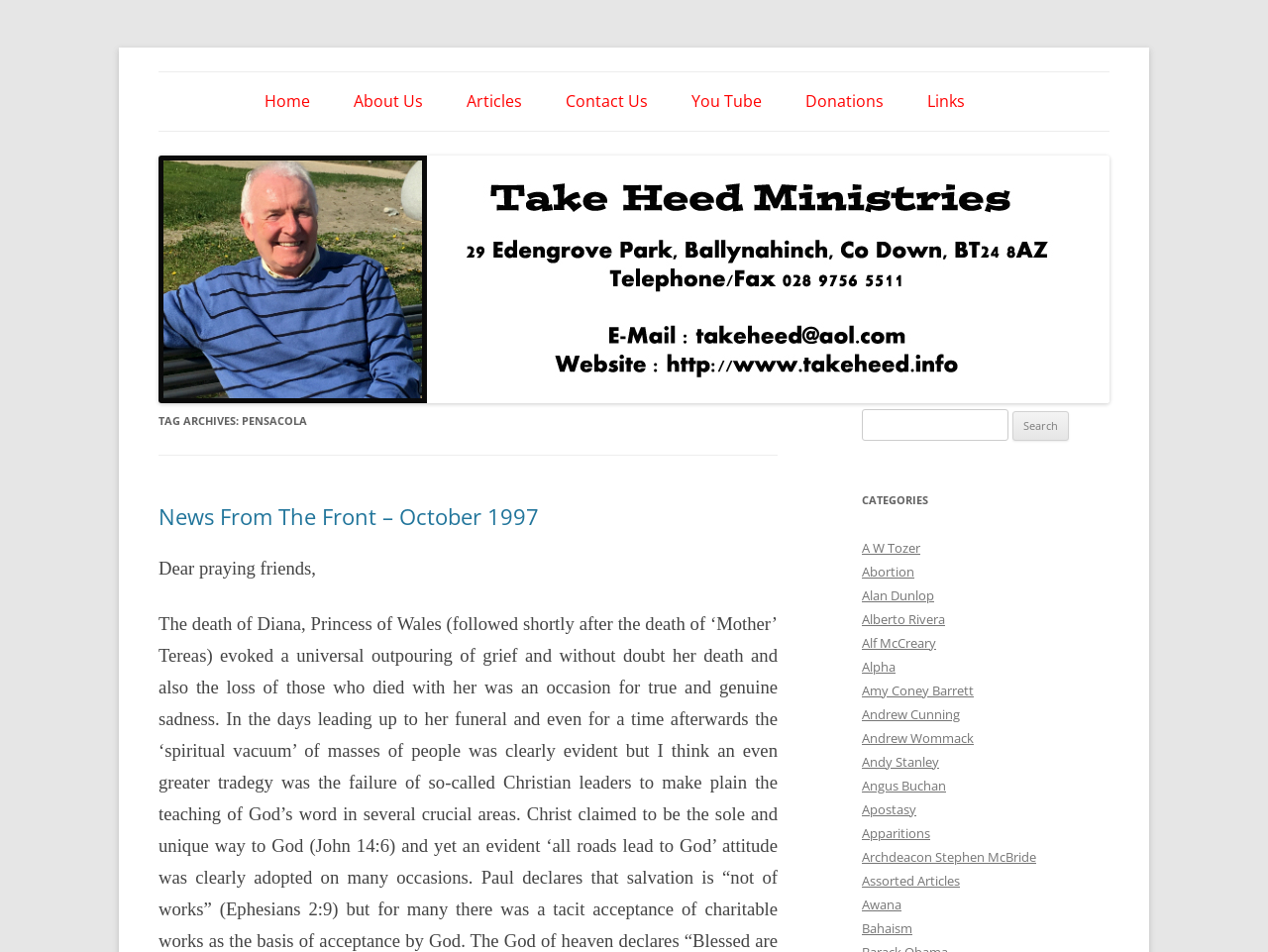Determine the bounding box of the UI element mentioned here: "parent_node: Search for: value="Search"". The coordinates must be in the format [left, top, right, bottom] with values ranging from 0 to 1.

[0.799, 0.432, 0.843, 0.463]